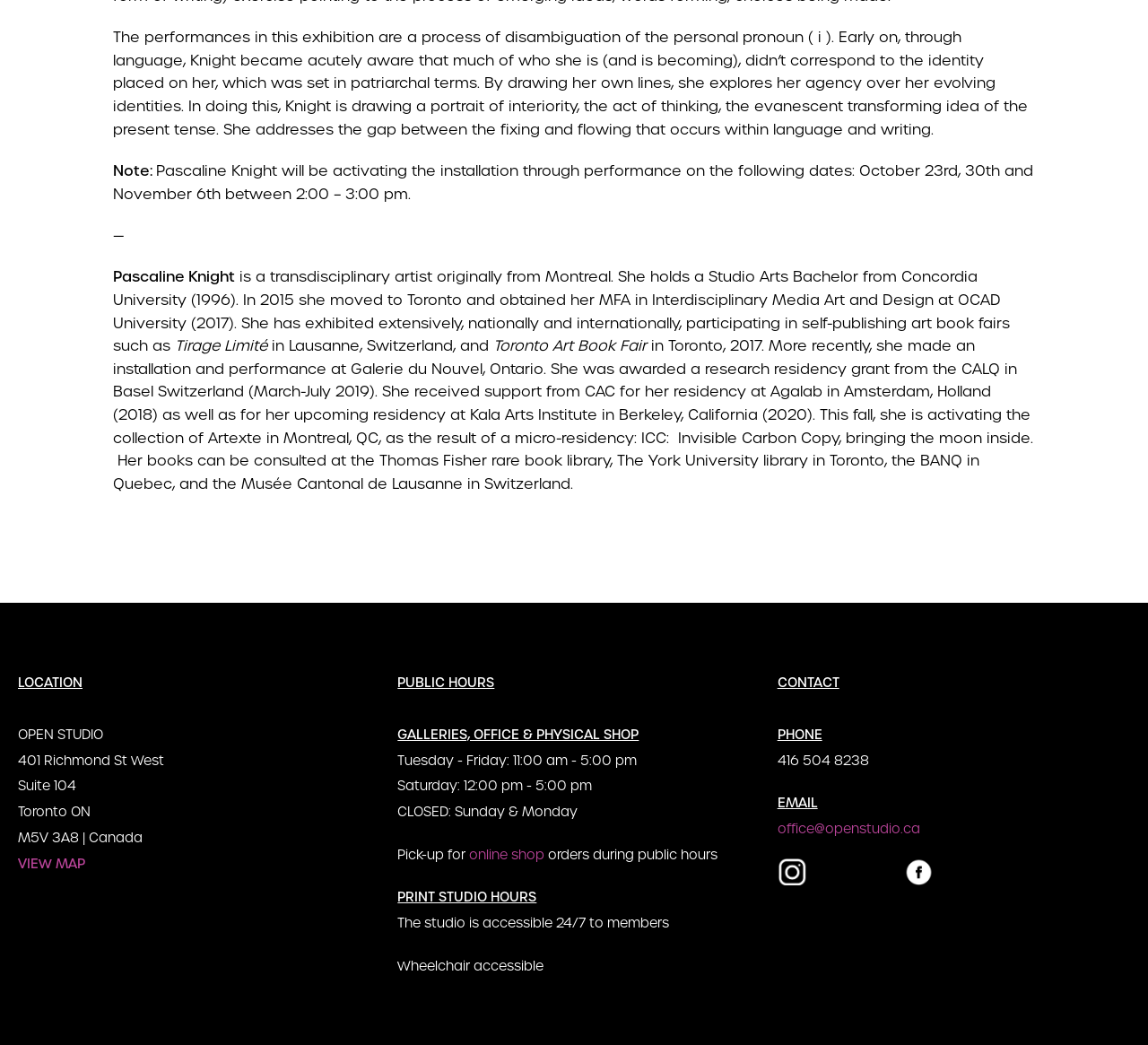What is the artist's name?
Answer the question in as much detail as possible.

The artist's name is mentioned in the text as Pascaline Knight, a transdisciplinary artist originally from Montreal.